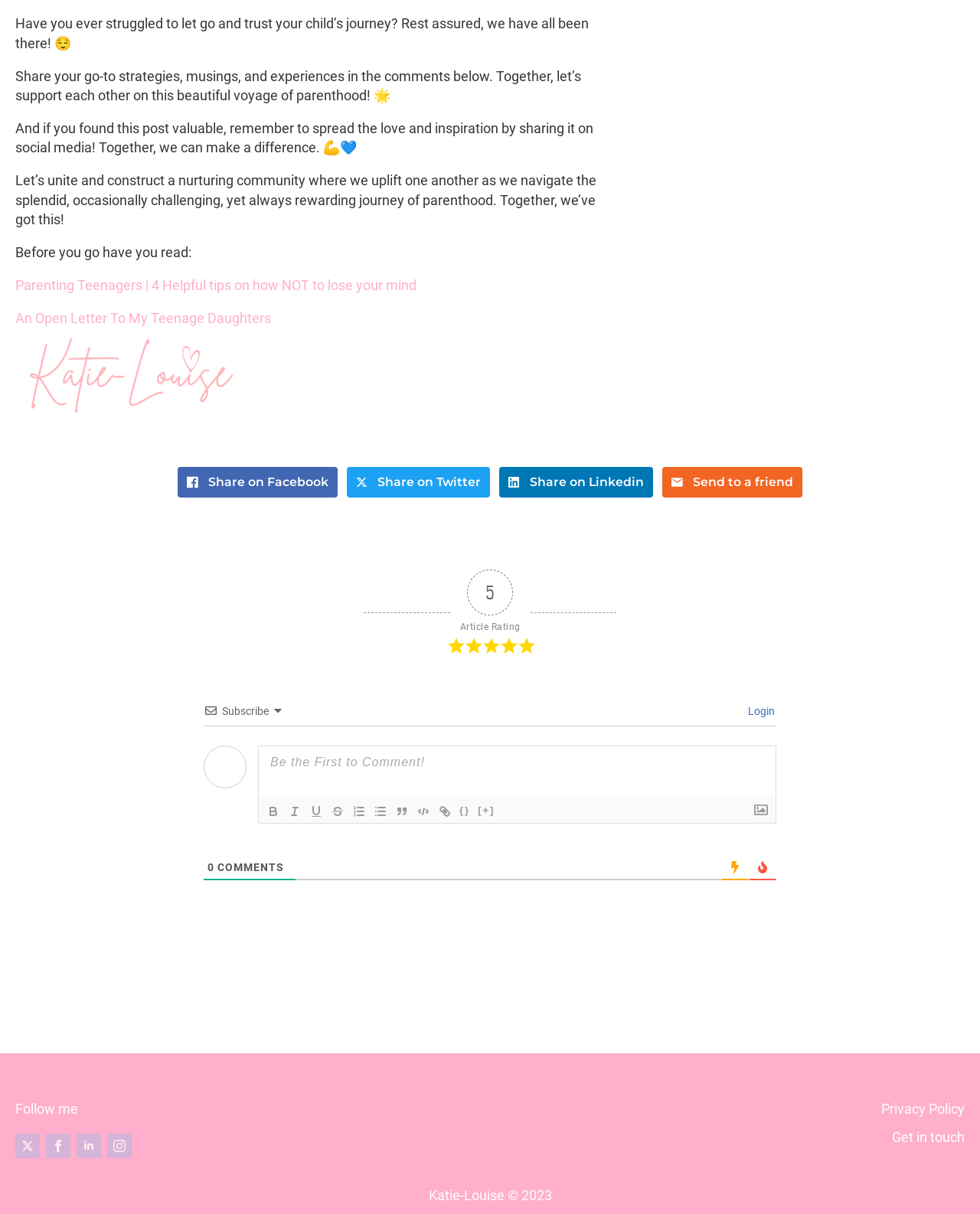Can you pinpoint the bounding box coordinates for the clickable element required for this instruction: "Share on Twitter"? The coordinates should be four float numbers between 0 and 1, i.e., [left, top, right, bottom].

[0.385, 0.391, 0.491, 0.403]